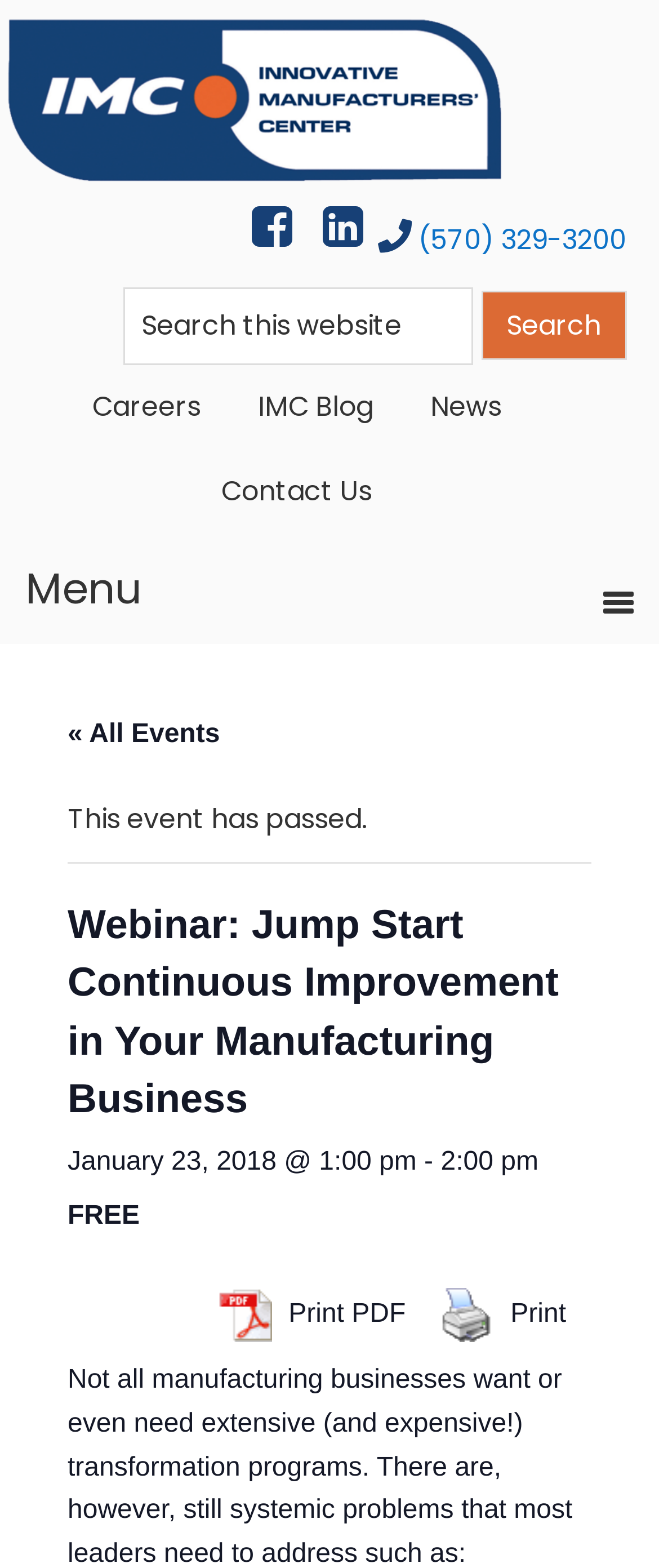Please specify the bounding box coordinates in the format (top-left x, top-left y, bottom-right x, bottom-right y), with all values as floating point numbers between 0 and 1. Identify the bounding box of the UI element described by: Innovative Manufacturers' Center

[0.0, 0.0, 0.769, 0.122]